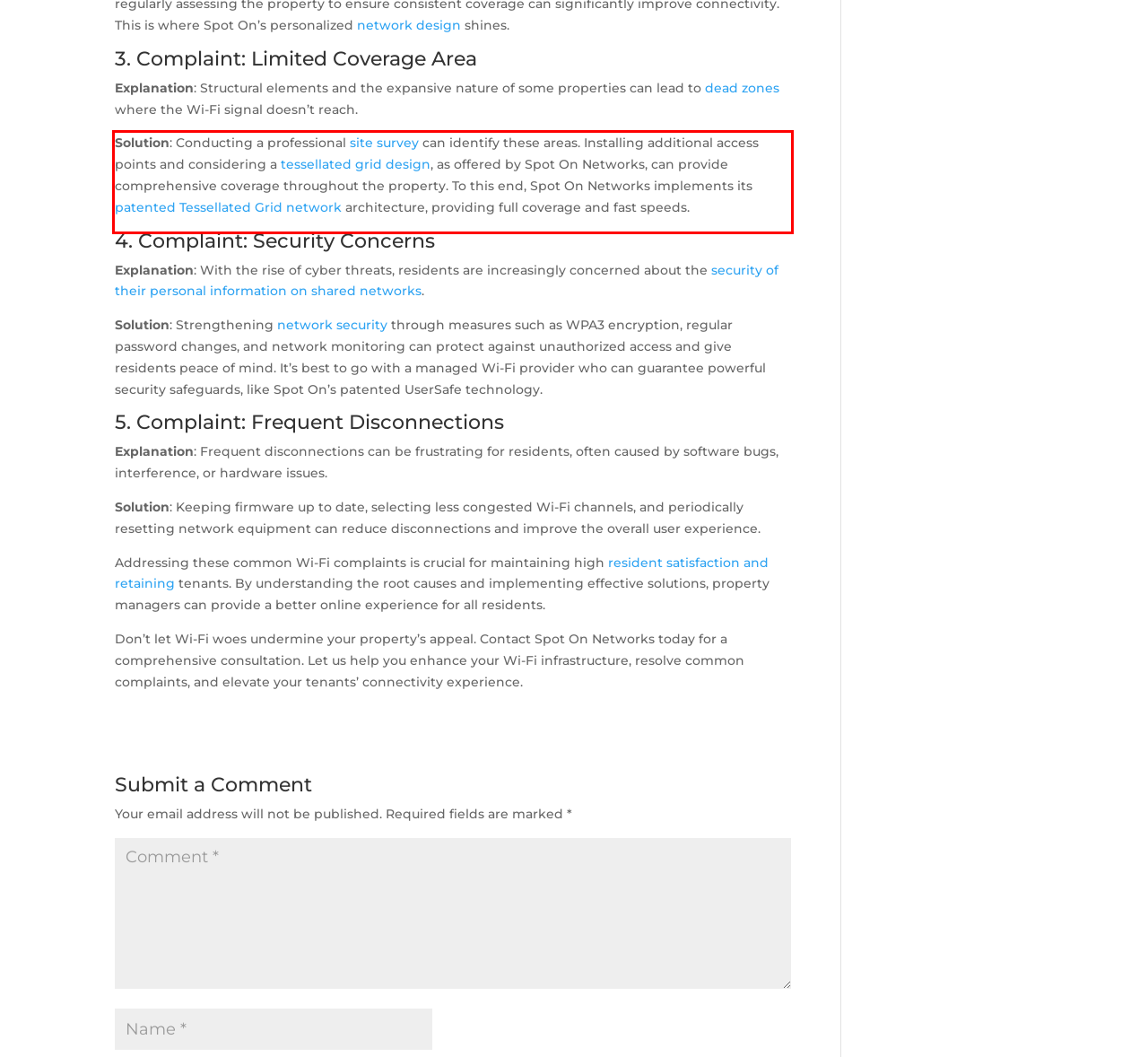Please use OCR to extract the text content from the red bounding box in the provided webpage screenshot.

Solution: Conducting a professional site survey can identify these areas. Installing additional access points and considering a tessellated grid design, as offered by Spot On Networks, can provide comprehensive coverage throughout the property. To this end, Spot On Networks implements its patented Tessellated Grid network architecture, providing full coverage and fast speeds.